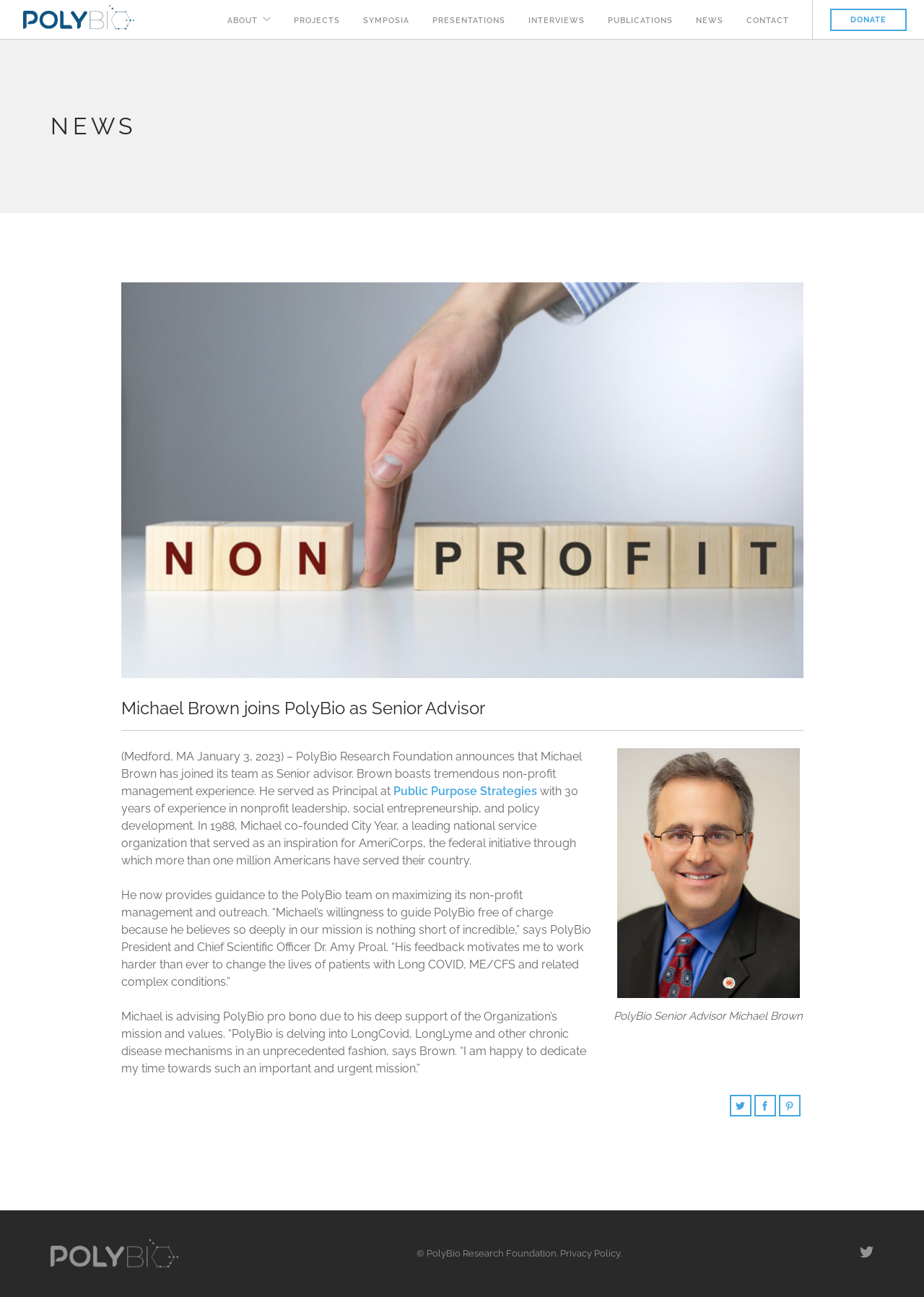What is the name of the new Senior Advisor?
Based on the visual details in the image, please answer the question thoroughly.

I found the answer by looking at the heading 'Michael Brown joins PolyBio as Senior Advisor' and the text 'PolyBio Senior Advisor Michael Brown' which indicates that Michael Brown is the new Senior Advisor.